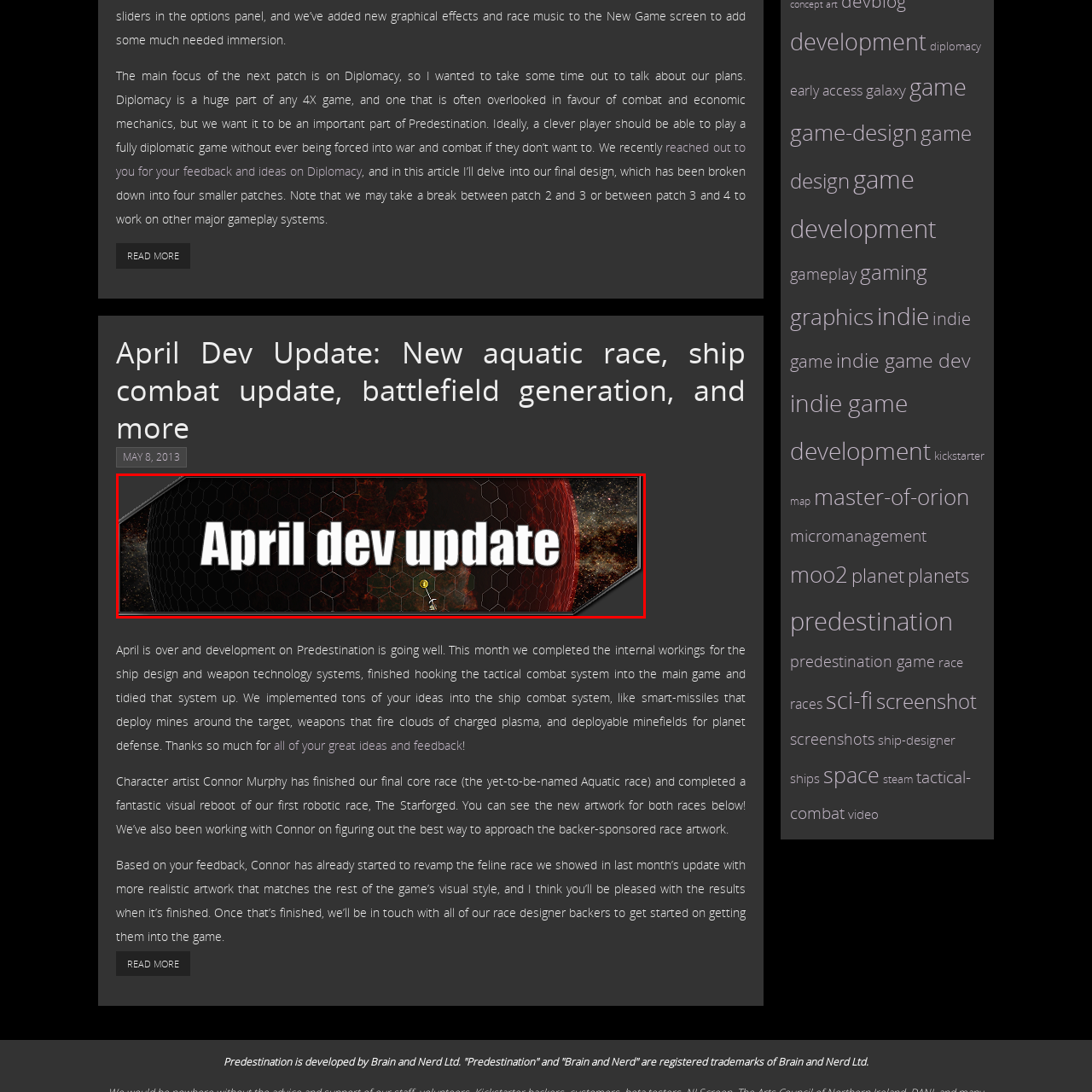Craft an in-depth description of the visual elements captured within the red box.

The image titled "April Dev Update" features a striking design with bold, white text against a cosmic backdrop that highlights a vibrant red planet and a starry sky. This visual serves as the header for the update, signifying important developments in the game "Predestination." The emphasis on this month's advancements includes the introduction of new gameplay features, such as the aquatic race and tactical ship combat enhancements. This update aims to engage players with information about ongoing developments and solicit feedback on game mechanics, especially focusing on the diplomatic aspects essential to 4X gameplay.